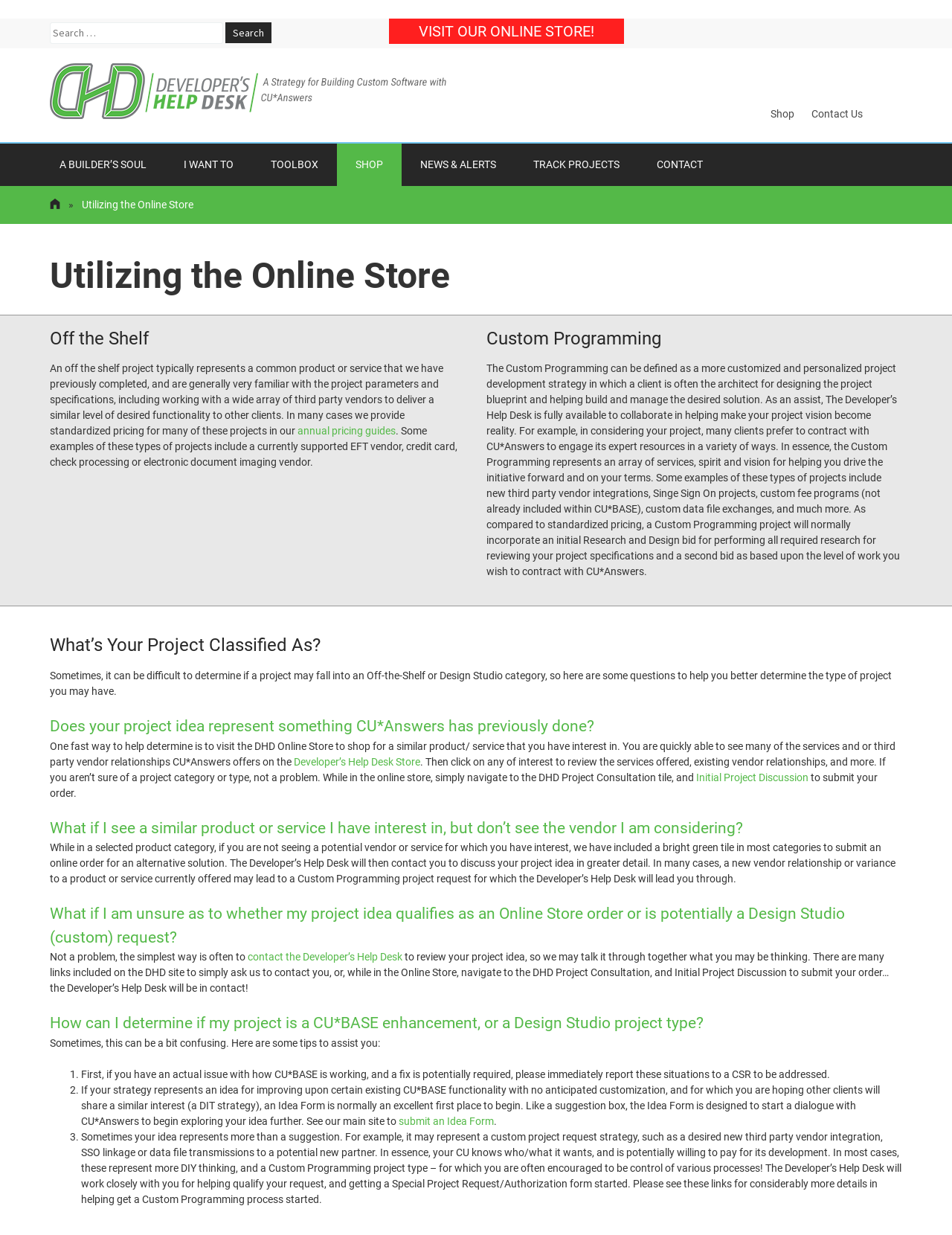What is the purpose of the 'Initial Project Discussion' tile?
Using the image as a reference, give an elaborate response to the question.

The 'Initial Project Discussion' tile is a call-to-action that allows users to submit their project idea to the Developer's Help Desk. This is a way for users to initiate a conversation about their project and get guidance on how to move forward.